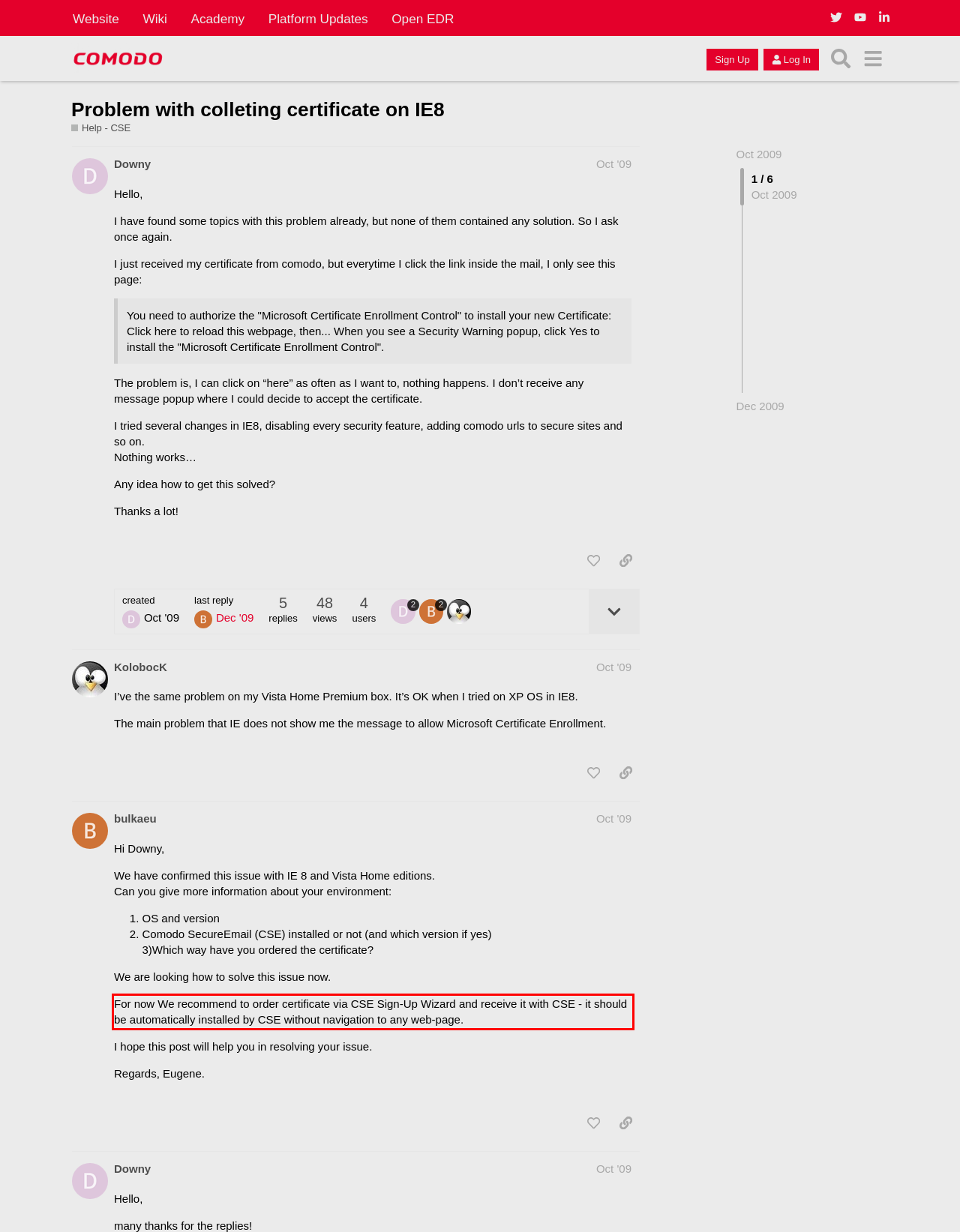Your task is to recognize and extract the text content from the UI element enclosed in the red bounding box on the webpage screenshot.

For now We recommend to order certificate via CSE Sign-Up Wizard and receive it with CSE - it should be automatically installed by CSE without navigation to any web-page.